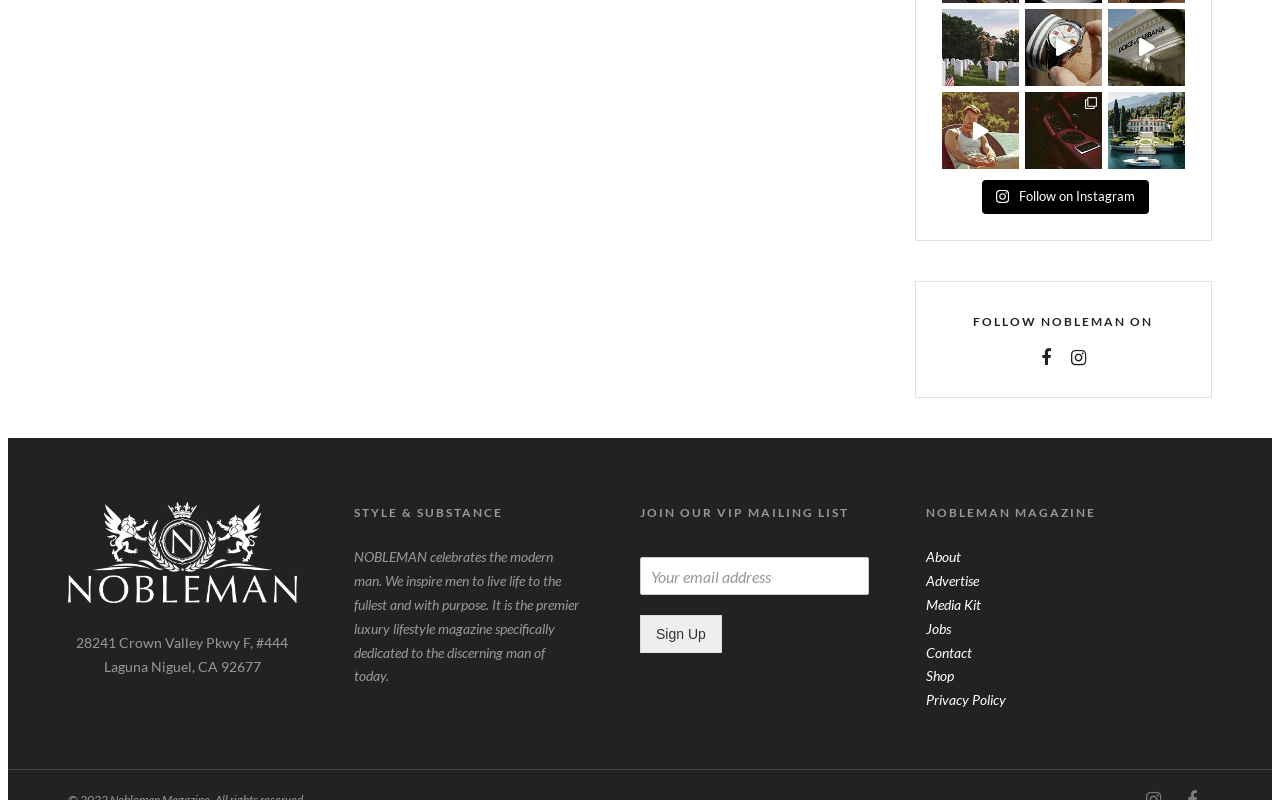Using the elements shown in the image, answer the question comprehensively: What is the name of the magazine?

The name of the magazine can be found in the heading 'NOBLEMAN MAGAZINE' located at the bottom of the webpage, which suggests that the webpage is related to the Nobleman magazine.